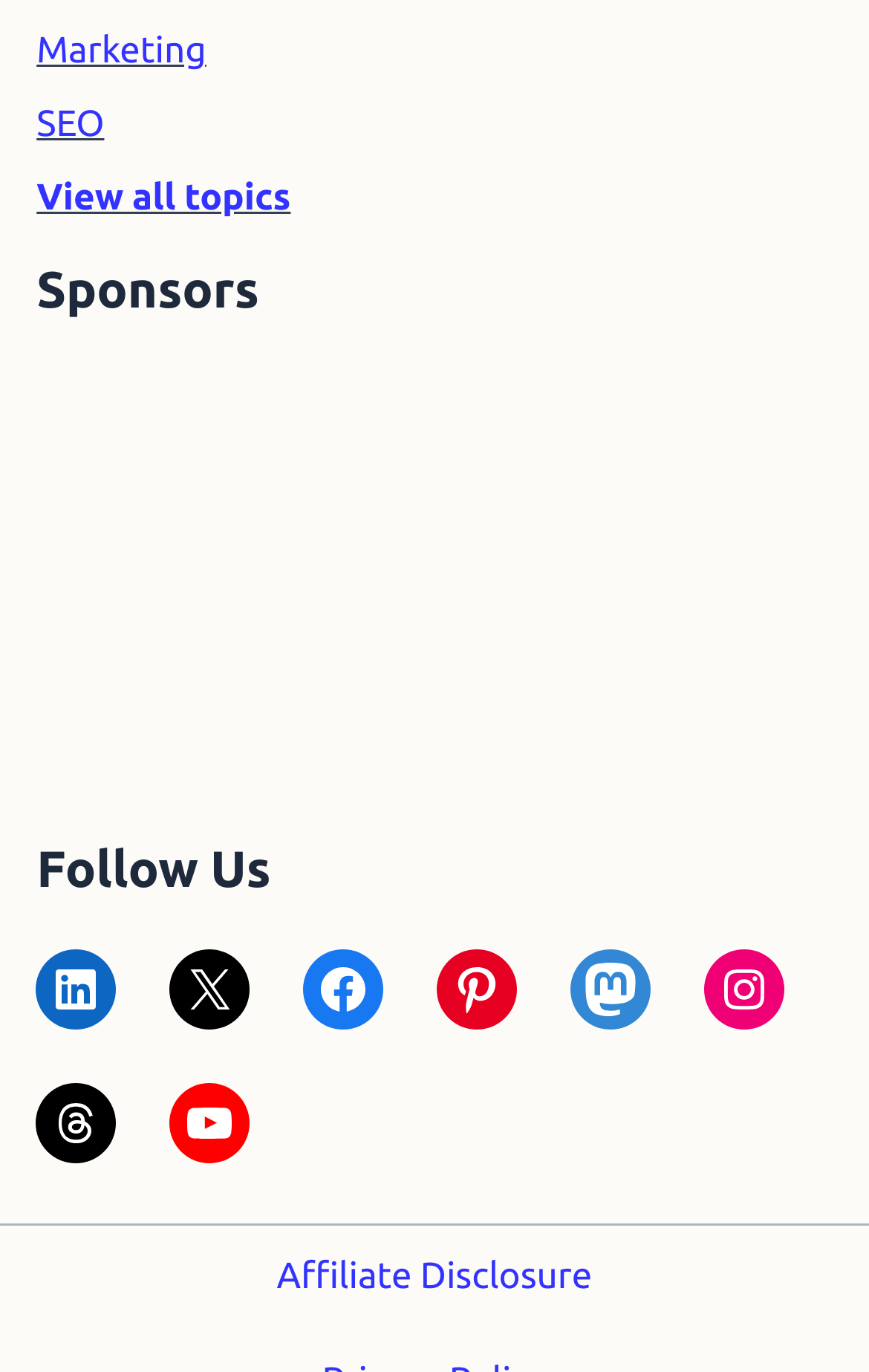Provide a brief response to the question below using one word or phrase:
How many footer widgets are there?

2